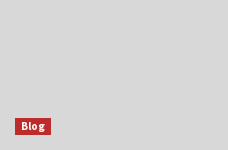Utilize the details in the image to thoroughly answer the following question: What is the color of the box with the word 'Blog'?

The prominent visual element is a red box with the word 'Blog' displayed in bold white letters, serving as a clickable link.